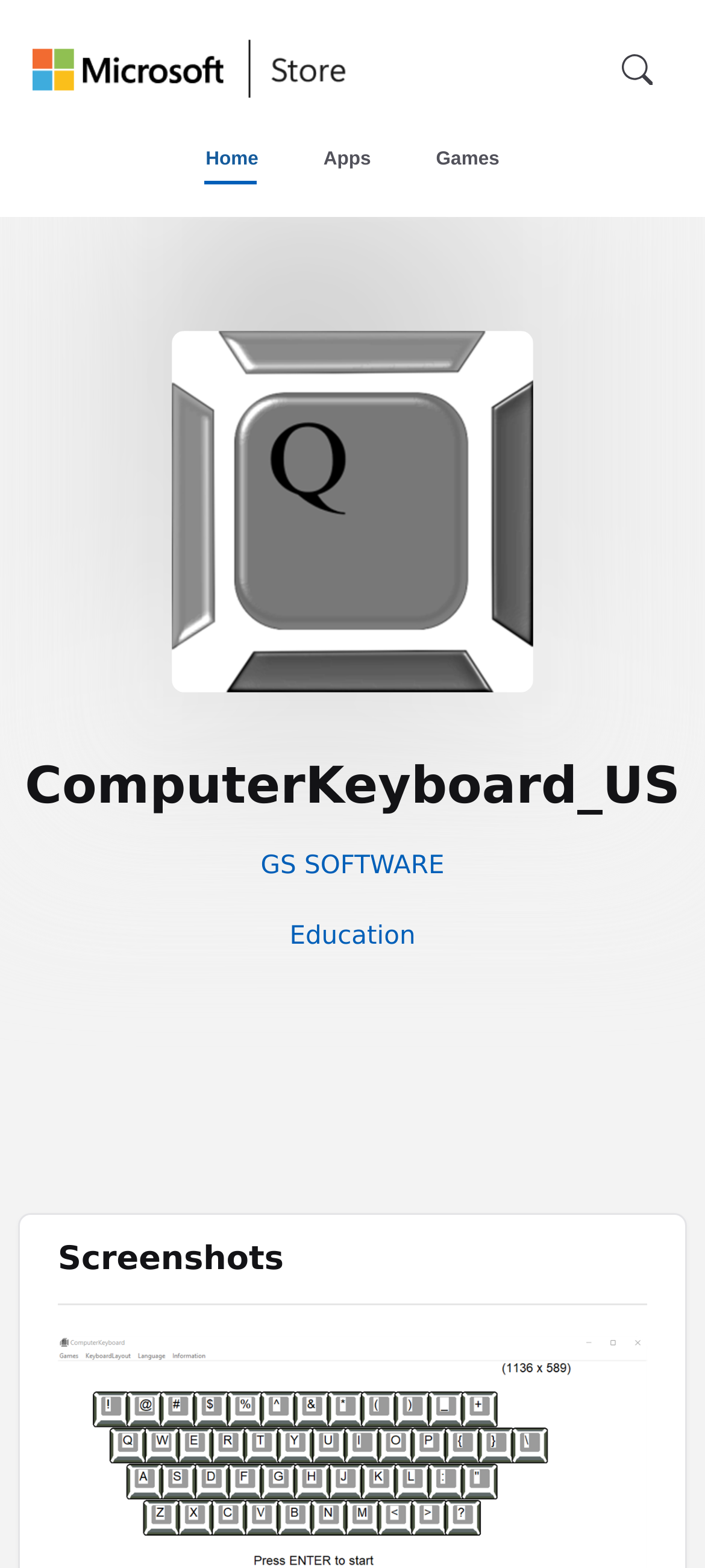Find the bounding box coordinates of the clickable region needed to perform the following instruction: "go to sitemap". The coordinates should be provided as four float numbers between 0 and 1, i.e., [left, top, right, bottom].

None